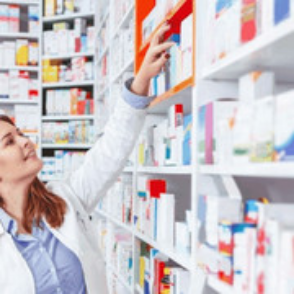What is the pharmacist doing?
Using the information from the image, provide a comprehensive answer to the question.

The pharmacist is attentively selecting a product from the shelf, which suggests that they are in the process of fulfilling a prescription or providing medication to a patient, highlighting their responsibility in managing medications.